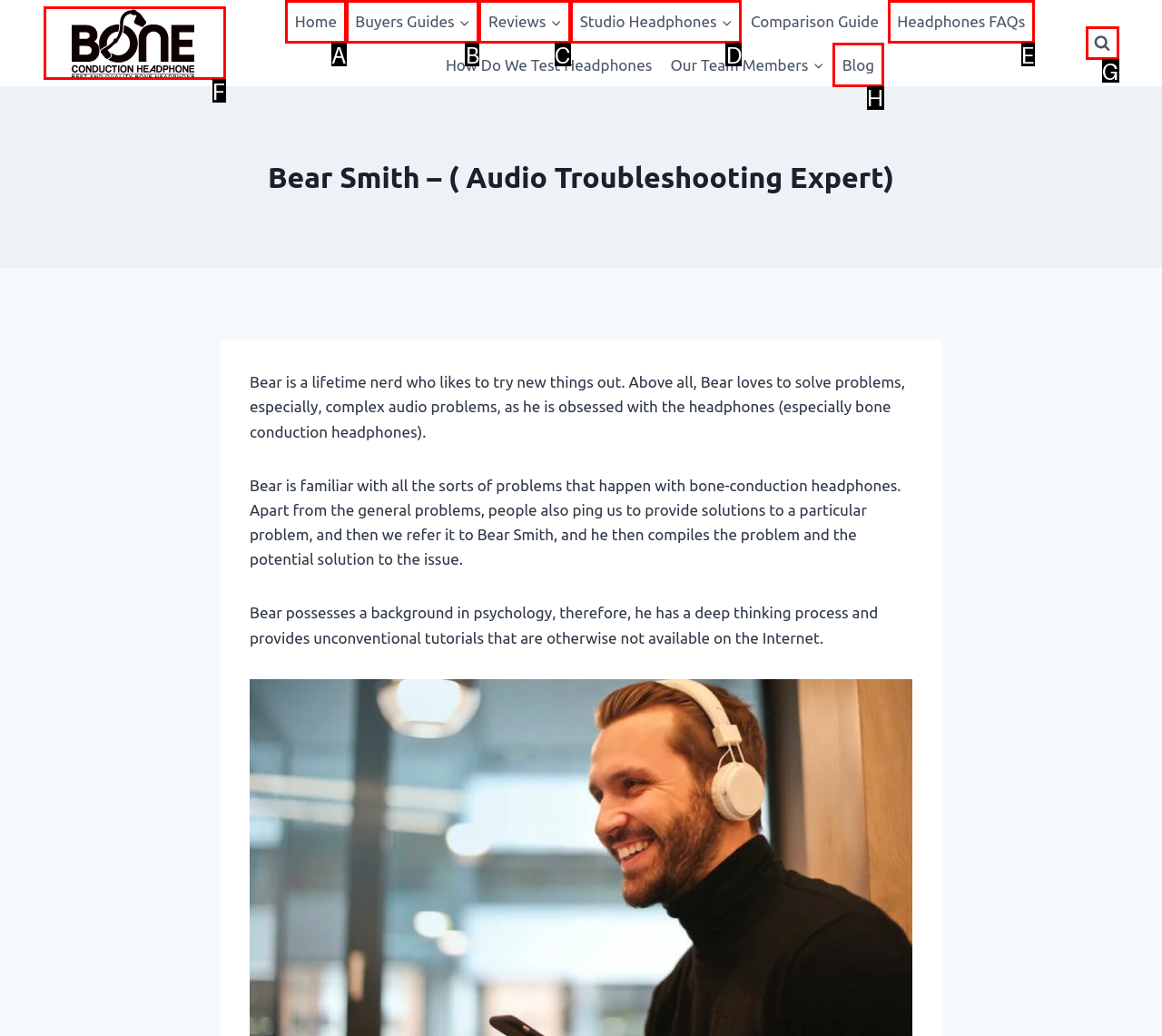Select the proper UI element to click in order to perform the following task: Click the bone headphone logo. Indicate your choice with the letter of the appropriate option.

F